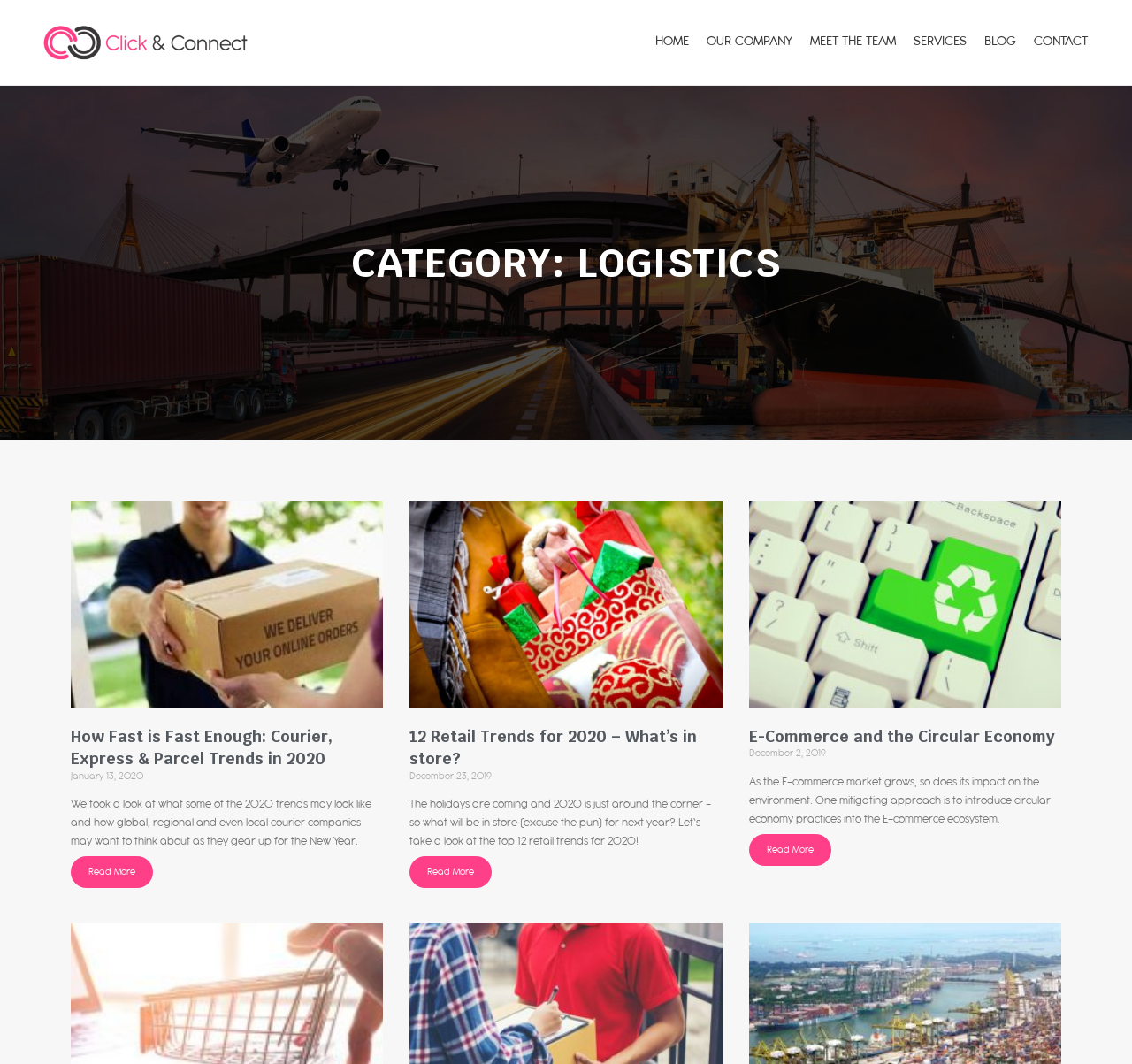Identify the bounding box coordinates of the clickable region required to complete the instruction: "Read more about Courier, Express & Parcel Trends in 2020". The coordinates should be given as four float numbers within the range of 0 and 1, i.e., [left, top, right, bottom].

[0.062, 0.805, 0.135, 0.835]